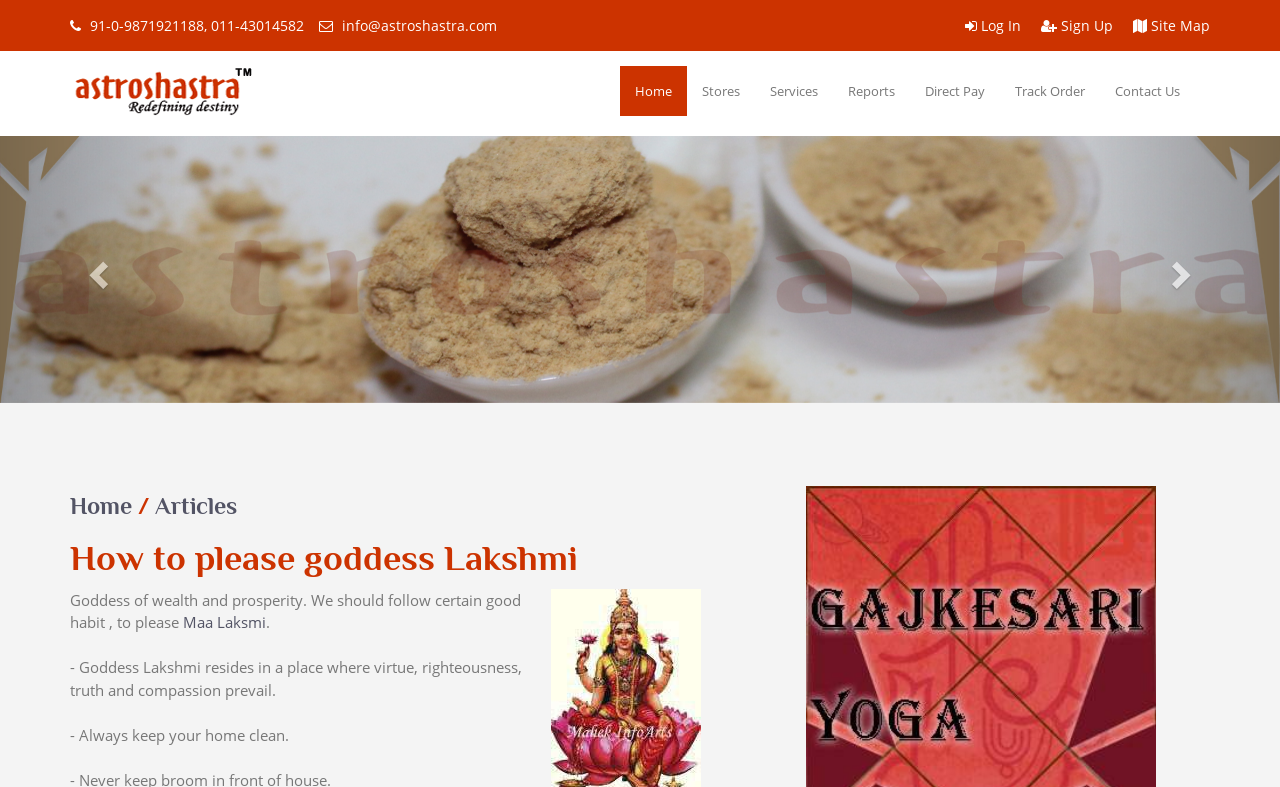What is the virtue that Goddess Lakshmi resides in?
Give a comprehensive and detailed explanation for the question.

I found the answer by reading the static text elements on the webpage, which mentioned that Goddess Lakshmi resides in a place where virtue, righteousness, truth, and compassion prevail.